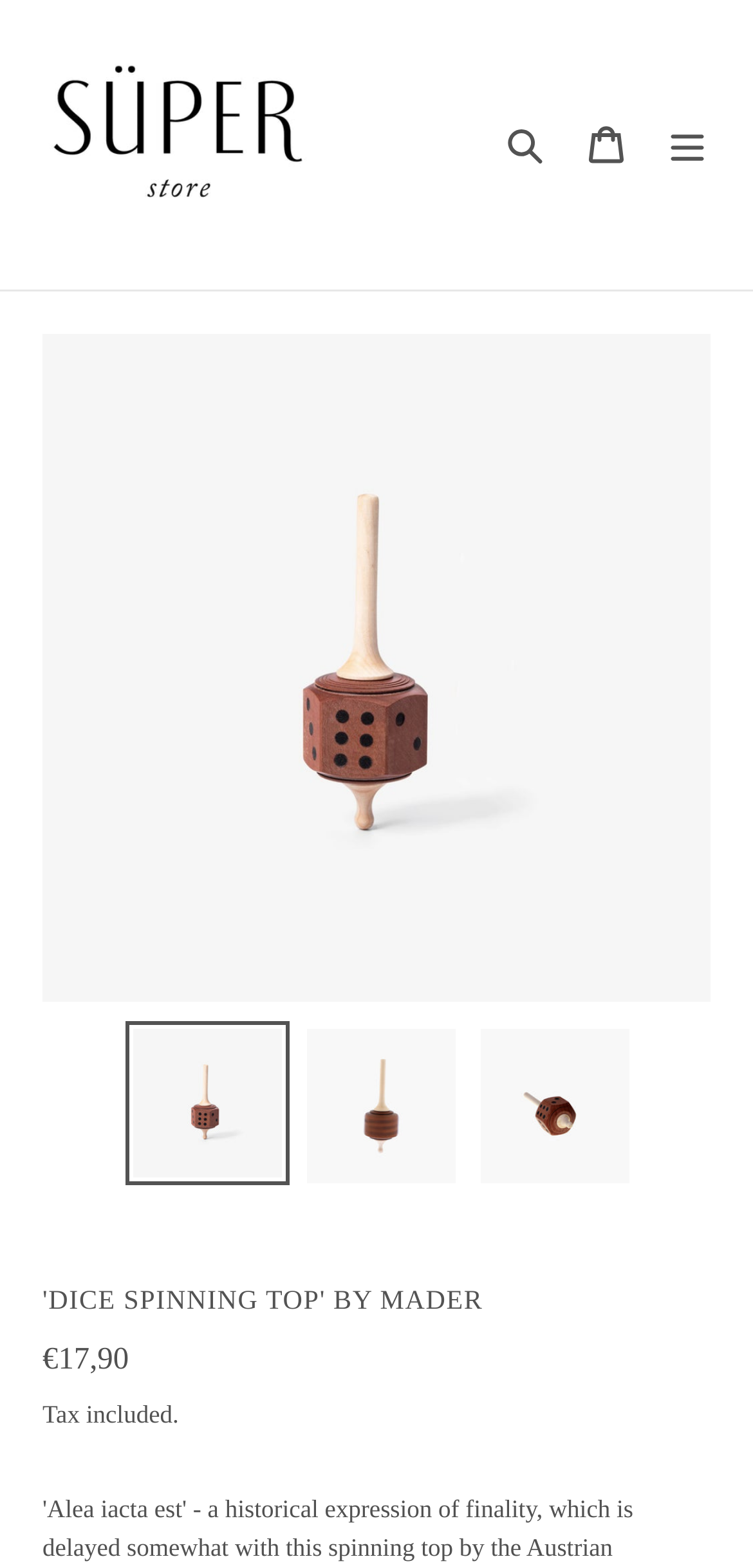What is the name of the product?
Please give a detailed and elaborate answer to the question based on the image.

I determined the answer by looking at the heading element with the text 'DICE SPINNING TOP' BY MADER, which is likely to be the name of the product.